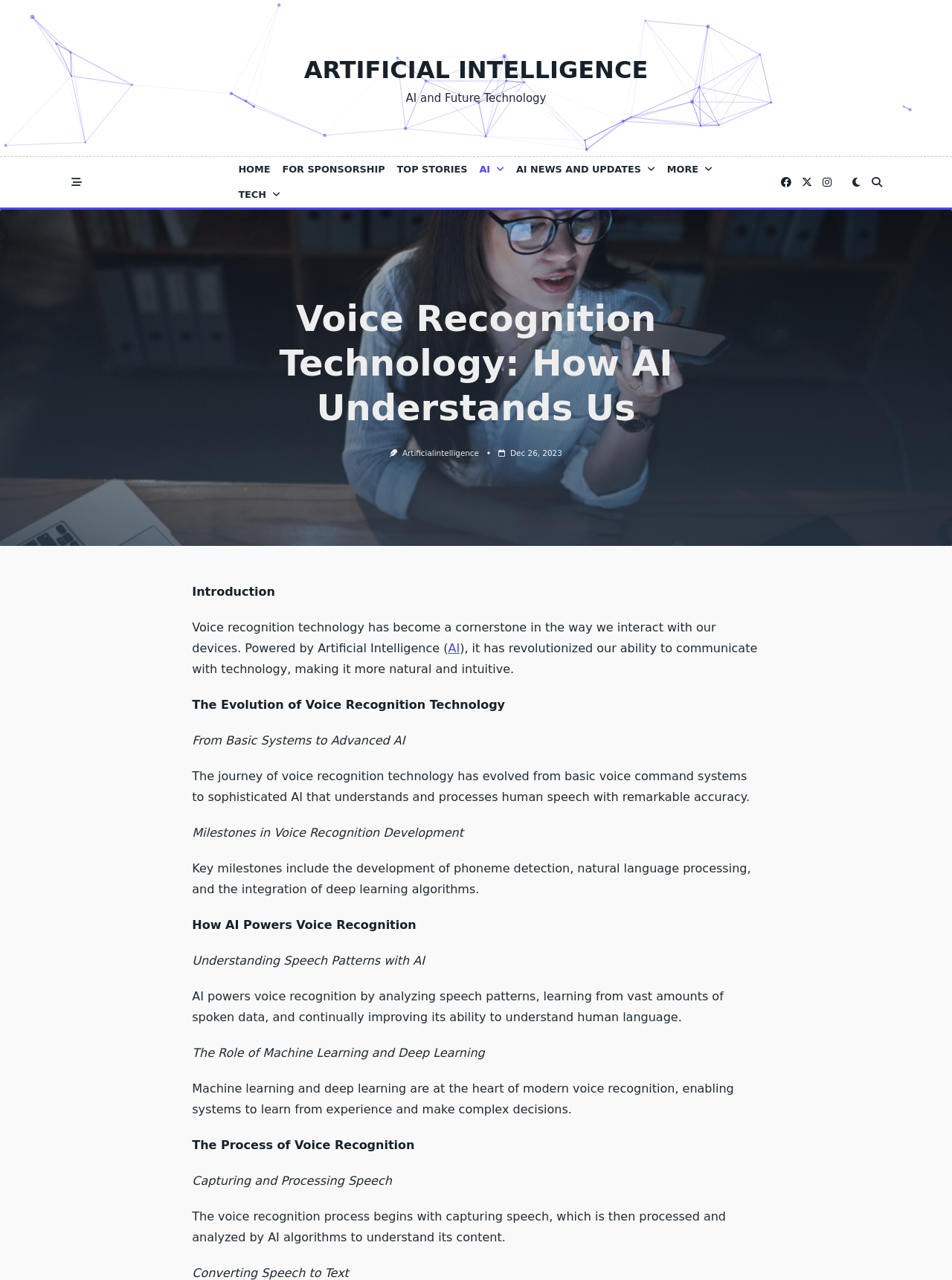Please locate the bounding box coordinates of the element that should be clicked to complete the given instruction: "Click on the 'TECH' link".

[0.244, 0.142, 0.301, 0.162]